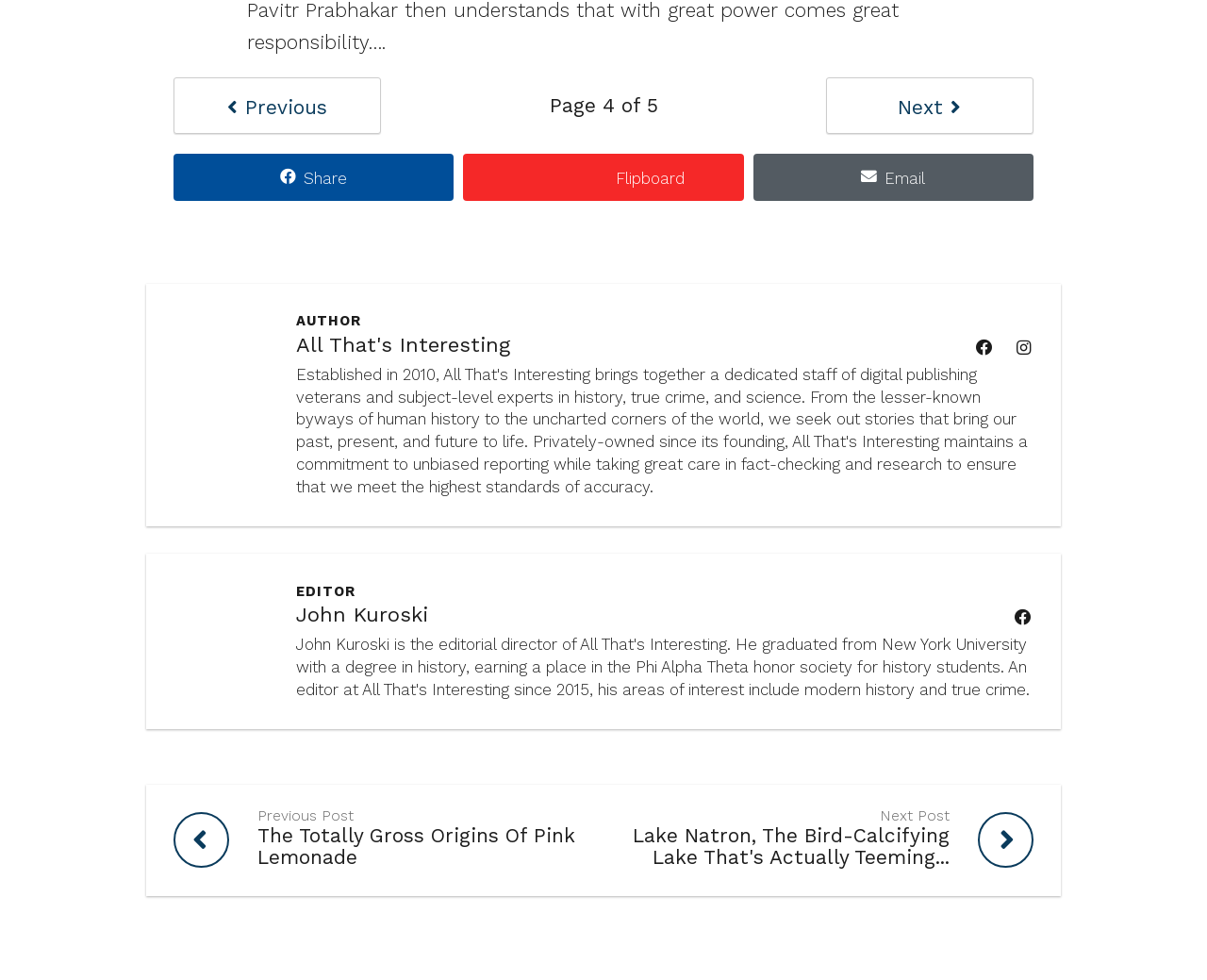What is the previous post about?
Refer to the image and provide a concise answer in one word or phrase.

Pink Lemonade